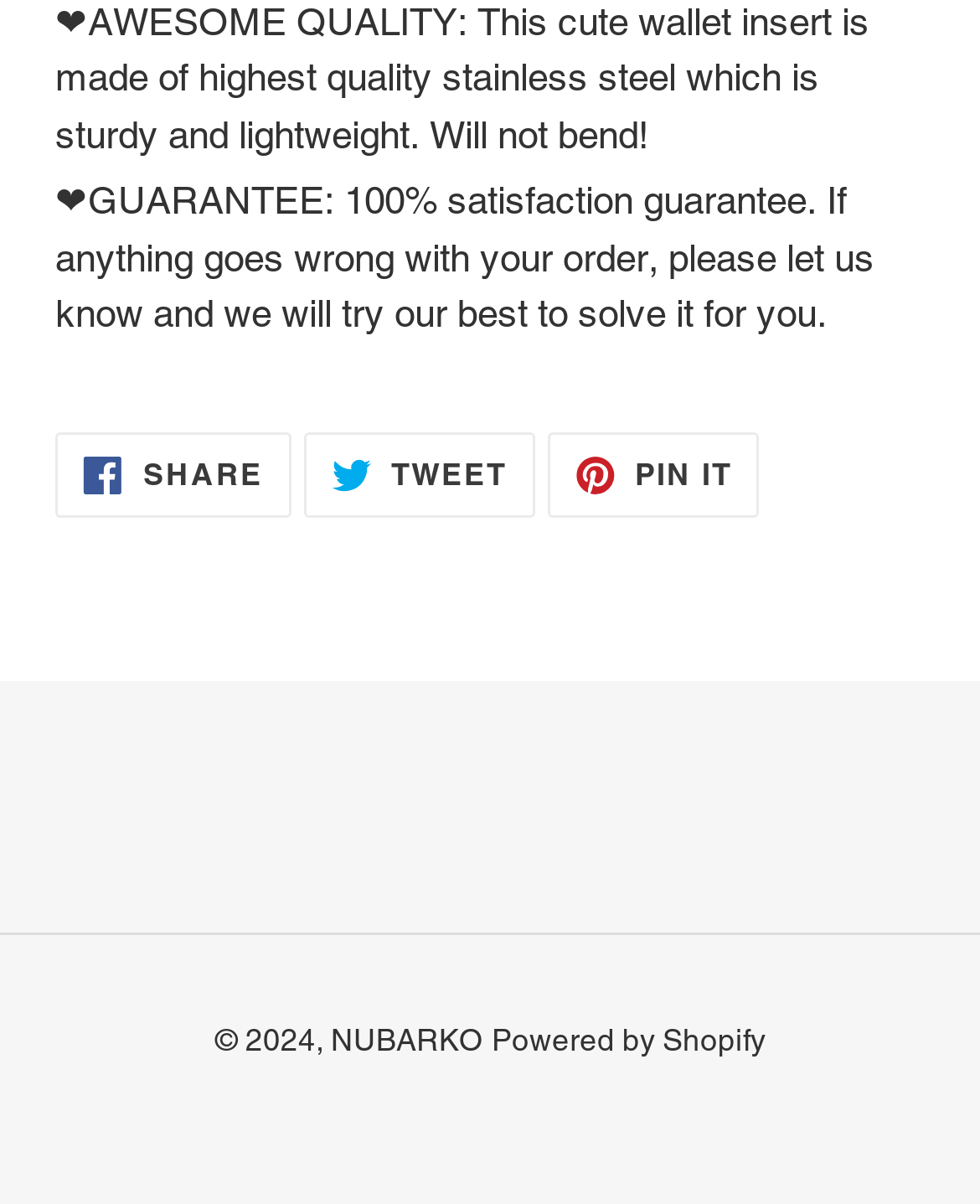Based on the visual content of the image, answer the question thoroughly: What is the name of the company powering the website?

The name of the company powering the website is mentioned in the link at the bottom of the webpage, which states 'Powered by Shopify' and has a descriptive text indicating that it opens in a new window.